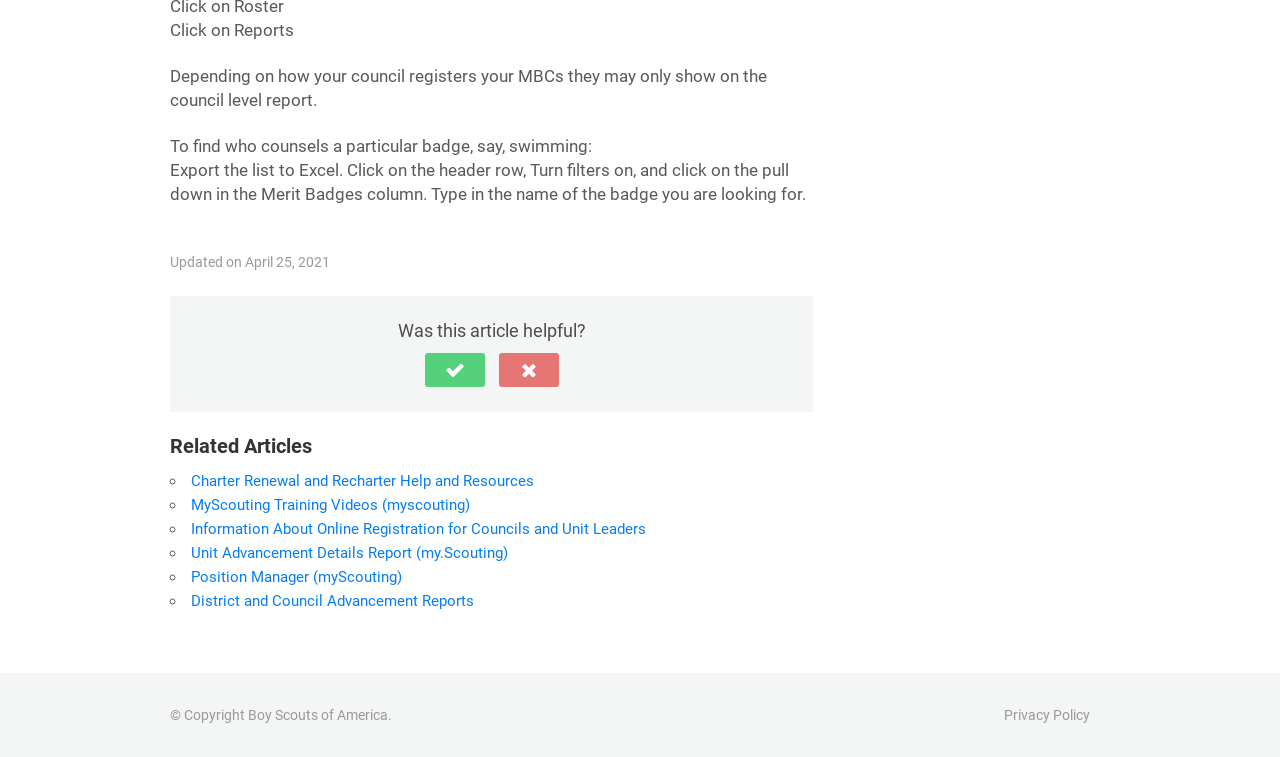Calculate the bounding box coordinates for the UI element based on the following description: "Privacy Policy". Ensure the coordinates are four float numbers between 0 and 1, i.e., [left, top, right, bottom].

[0.784, 0.934, 0.852, 0.956]